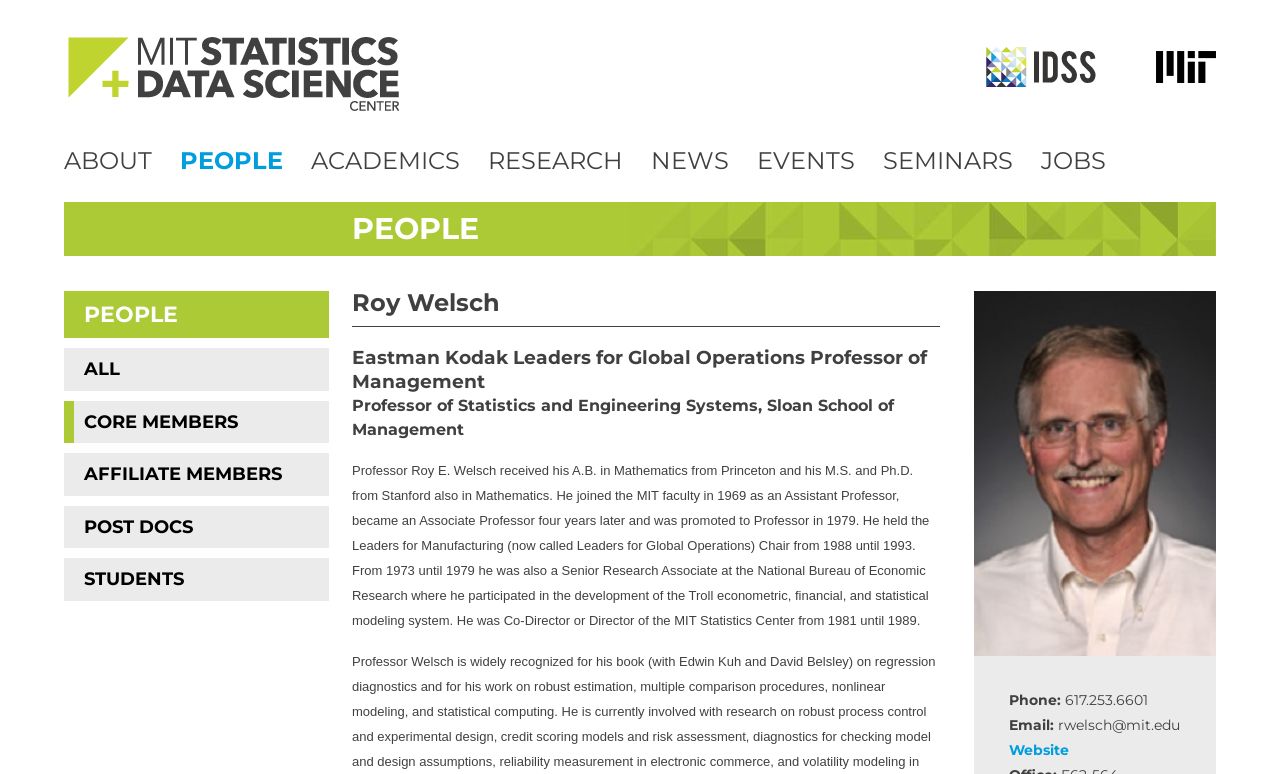Give a full account of the webpage's elements and their arrangement.

The webpage is about Professor Roy E. Welsch, a faculty member at MIT Statistics and Data Science Center. At the top left corner, there is a small image and a link to the main page. On the top right corner, there are three links: "IDSS", "MIT", and a logo image for each. Below these links, there is a navigation menu with seven links: "ABOUT", "PEOPLE", "ACADEMICS", "RESEARCH", "NEWS", "EVENTS", and "SEMINARS".

The main content of the page is divided into two sections. On the left side, there is a table of contents with links to different categories of people, including "ALL", "CORE MEMBERS", "AFFILIATE MEMBERS", "POST DOCS", and "STUDENTS". On the right side, there is a profile of Professor Roy E. Welsch, with a heading and a subheading describing his title and position. Below the headings, there is a paragraph of text describing his education and career background.

Below the text, there is a large image of Professor Welsch. At the bottom of the page, there is a section with contact information, including phone number, email address, and a link to his website.